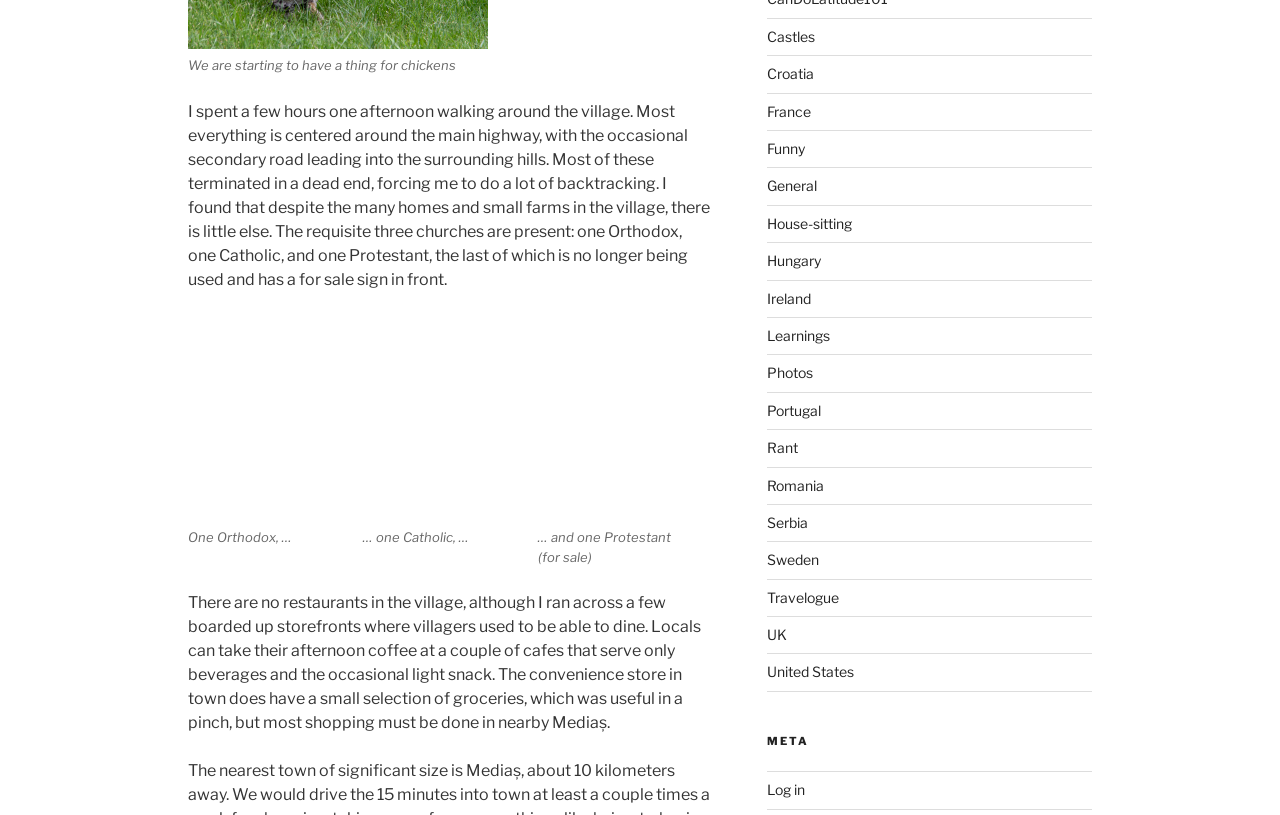Can you specify the bounding box coordinates of the area that needs to be clicked to fulfill the following instruction: "View the image in the first figure"?

[0.147, 0.387, 0.271, 0.639]